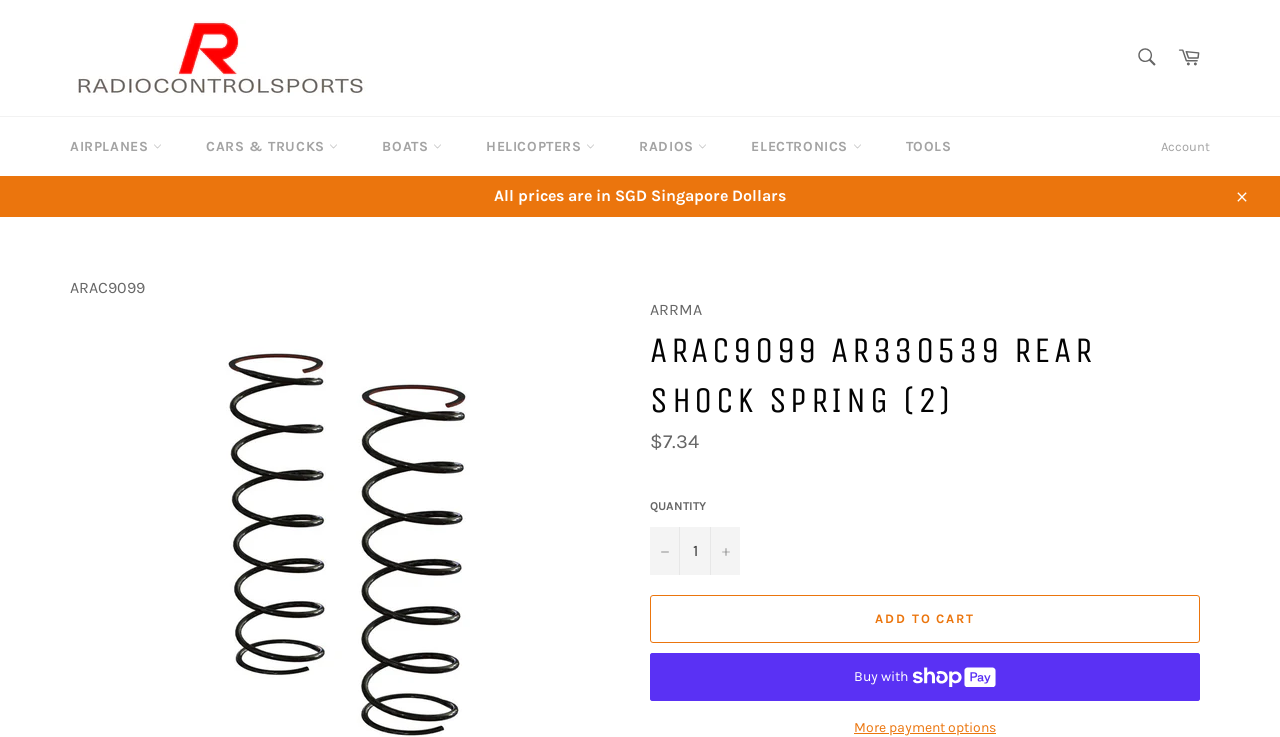Please examine the image and provide a detailed answer to the question: What is the purpose of the 'ADD TO CART' button?

The 'ADD TO CART' button is likely used to add the currently viewed product to the user's shopping cart, allowing them to purchase it later. This is a common functionality found on e-commerce websites.